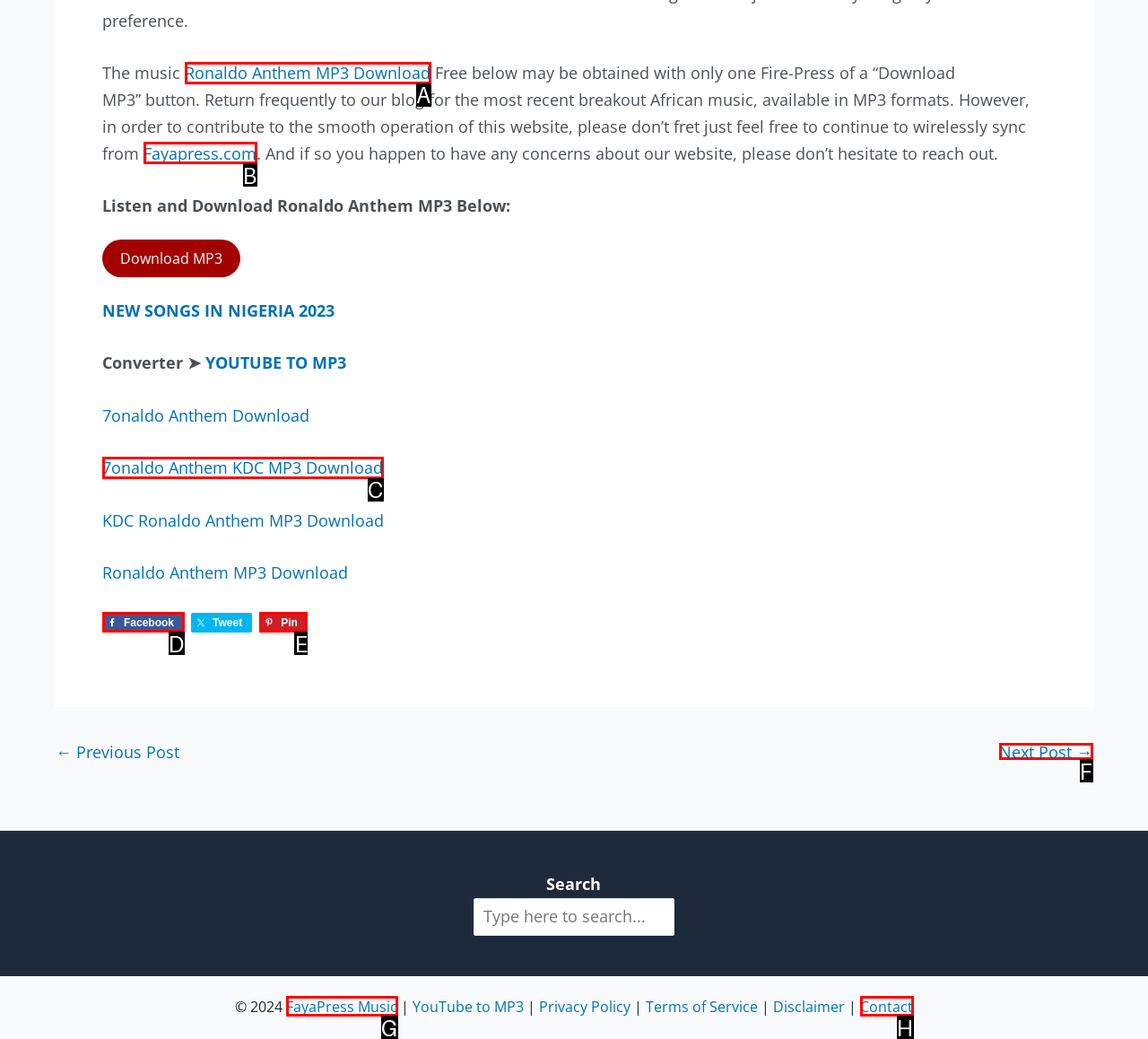Identify the HTML element that corresponds to the description: 7onaldo Anthem KDC MP3 Download
Provide the letter of the matching option from the given choices directly.

C